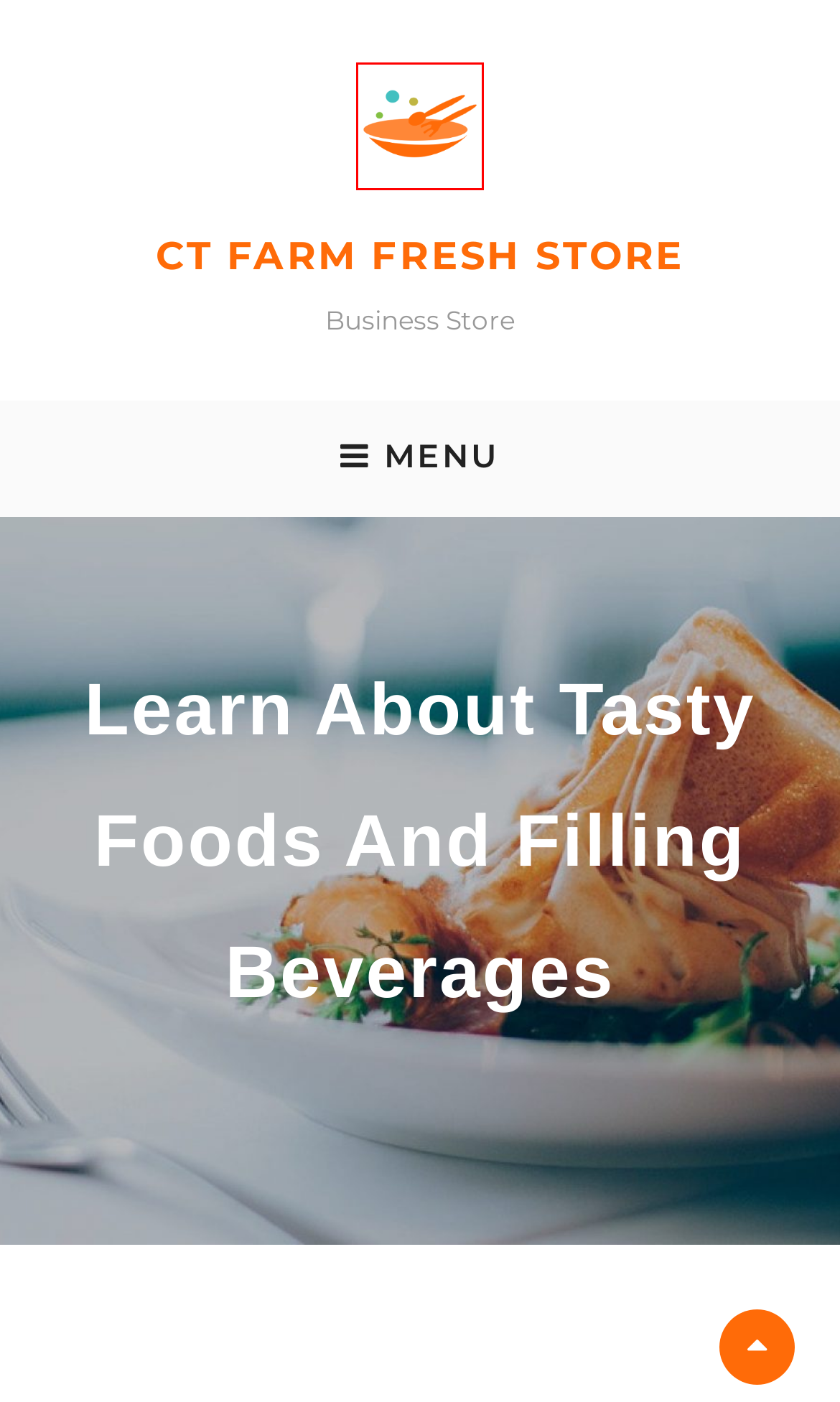You have a screenshot of a webpage where a red bounding box highlights a specific UI element. Identify the description that best matches the resulting webpage after the highlighted element is clicked. The choices are:
A. World on a Plate: Discovering Global Cuisines with Your IPTV – CT Farm Fresh Store
B. August 2022 – CT Farm Fresh Store
C. May 2022 – CT Farm Fresh Store
D. food and drinks on clothes – CT Farm Fresh Store
E. Painting Food – CT Farm Fresh Store
F. CT Farm Fresh Store – Business Store
G. August 2021 – CT Farm Fresh Store
H. Uncategorized – CT Farm Fresh Store

F